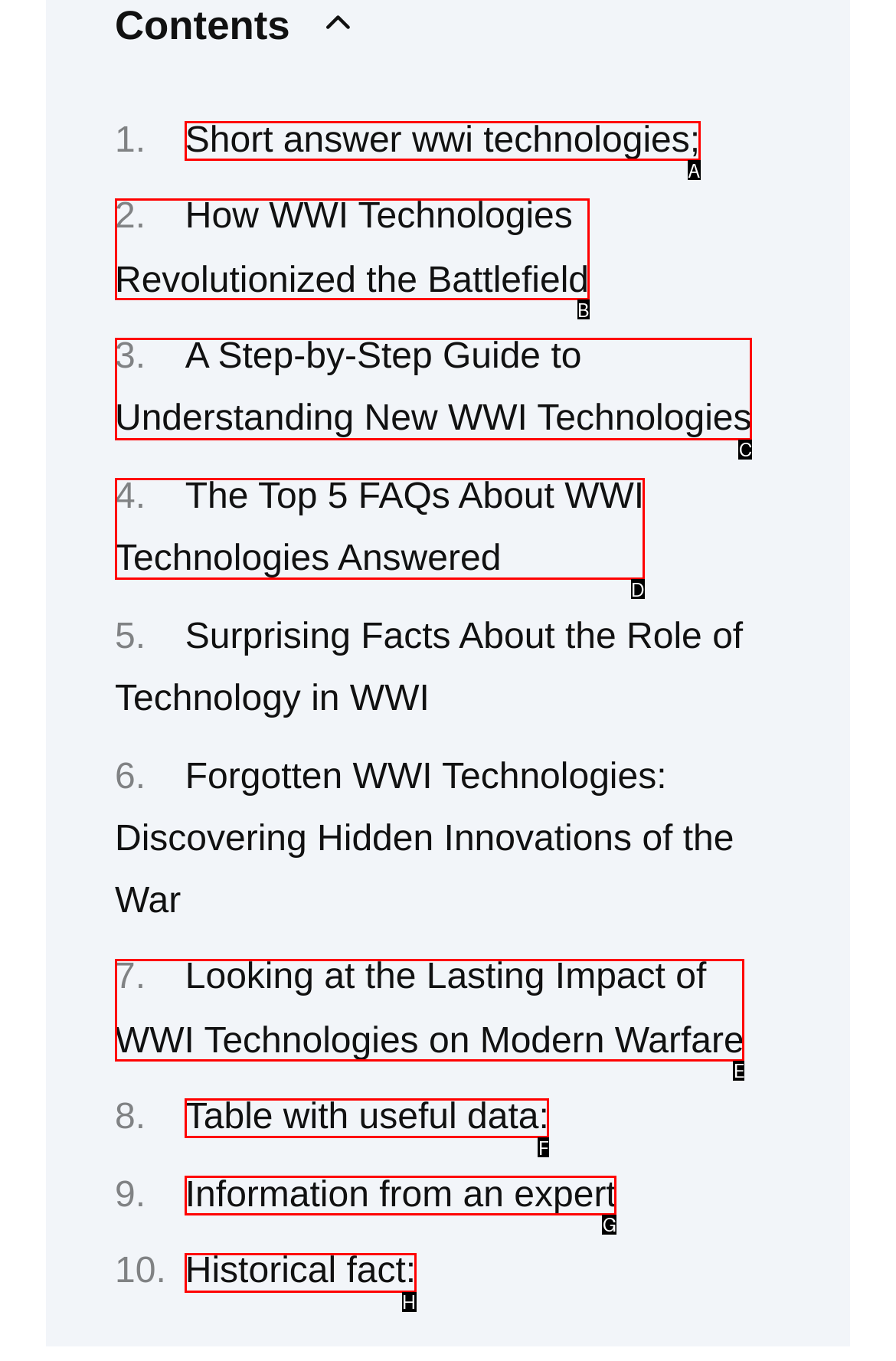Given the description: Historical fact:, identify the corresponding option. Answer with the letter of the appropriate option directly.

H